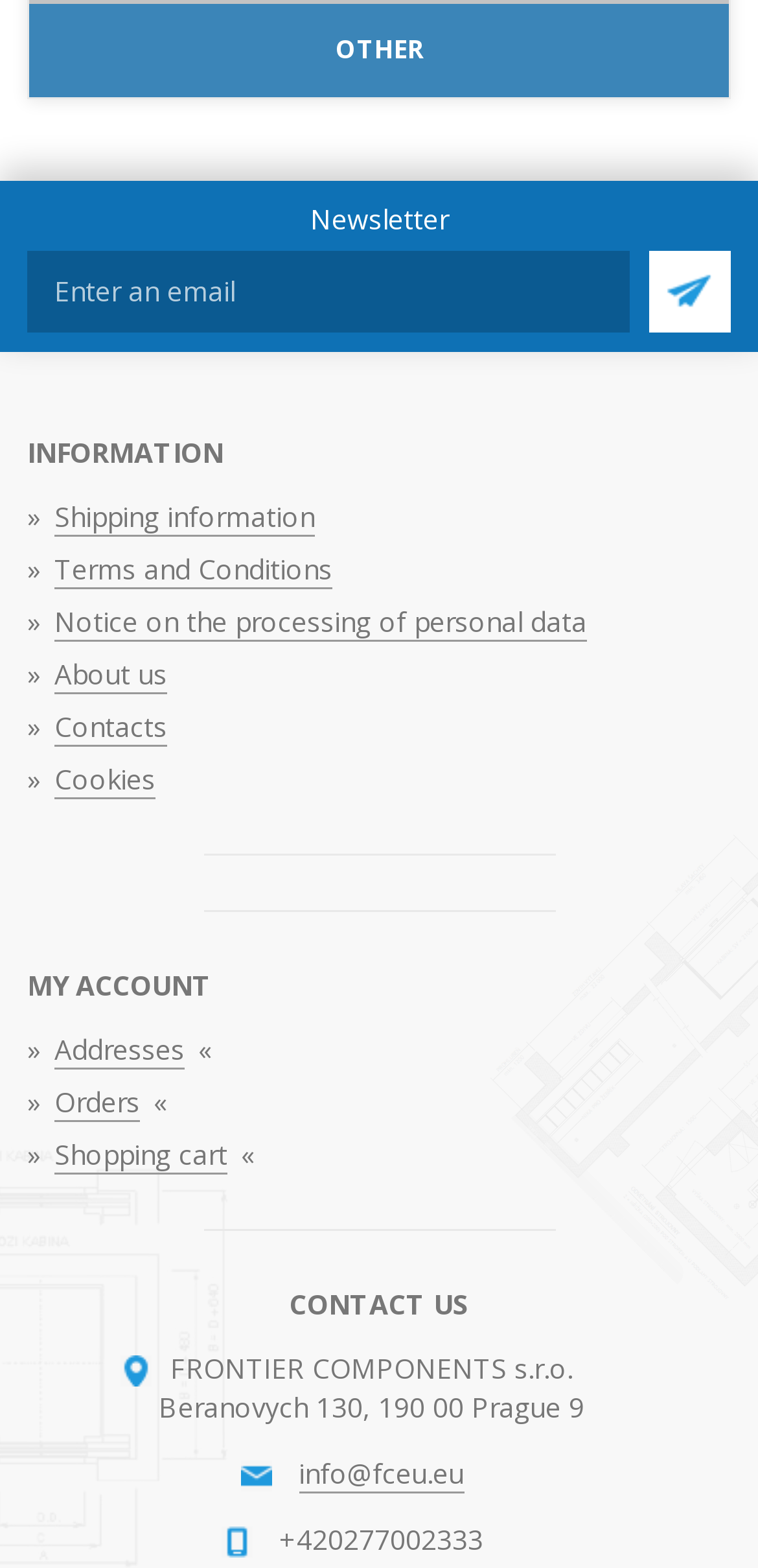Please specify the bounding box coordinates of the region to click in order to perform the following instruction: "View shipping information".

[0.072, 0.317, 0.415, 0.342]